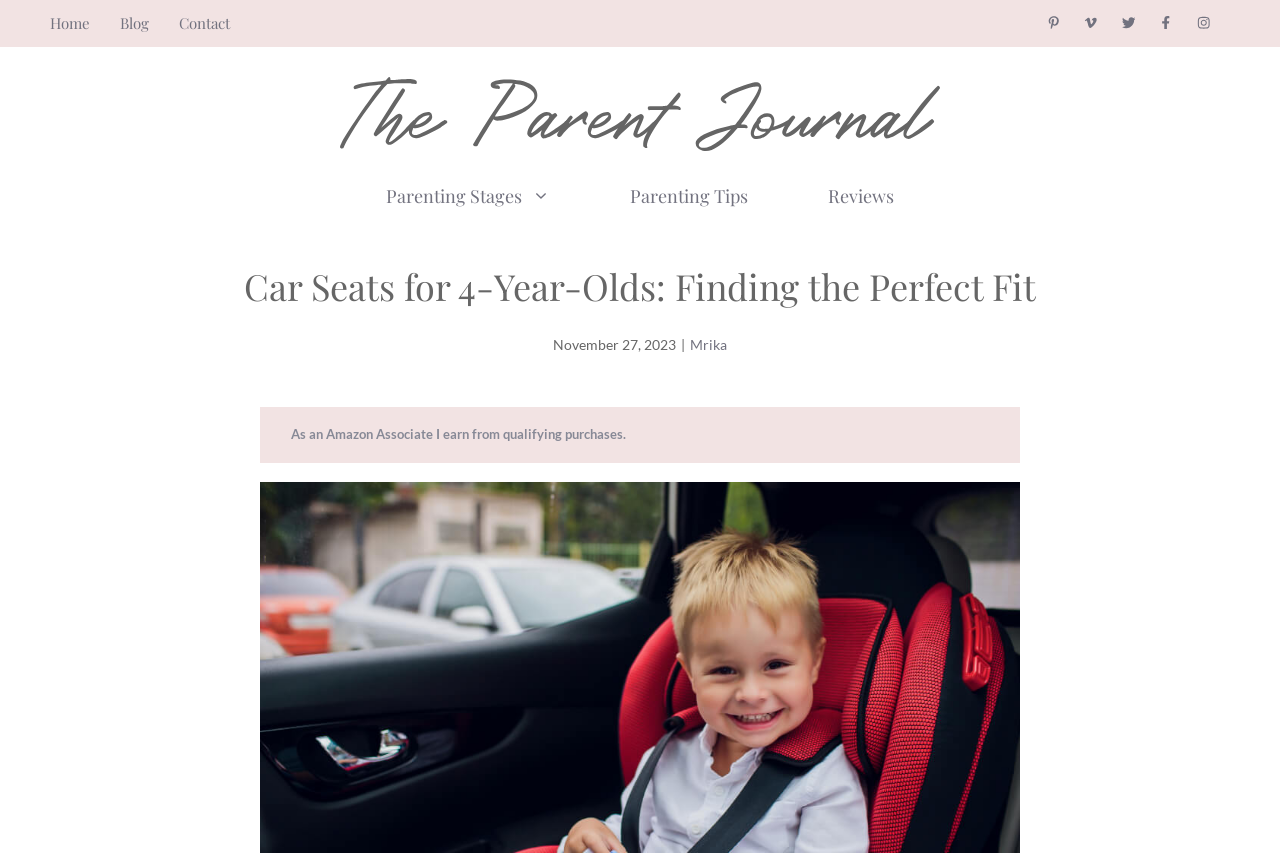Could you specify the bounding box coordinates for the clickable section to complete the following instruction: "contact us"?

[0.14, 0.015, 0.18, 0.039]